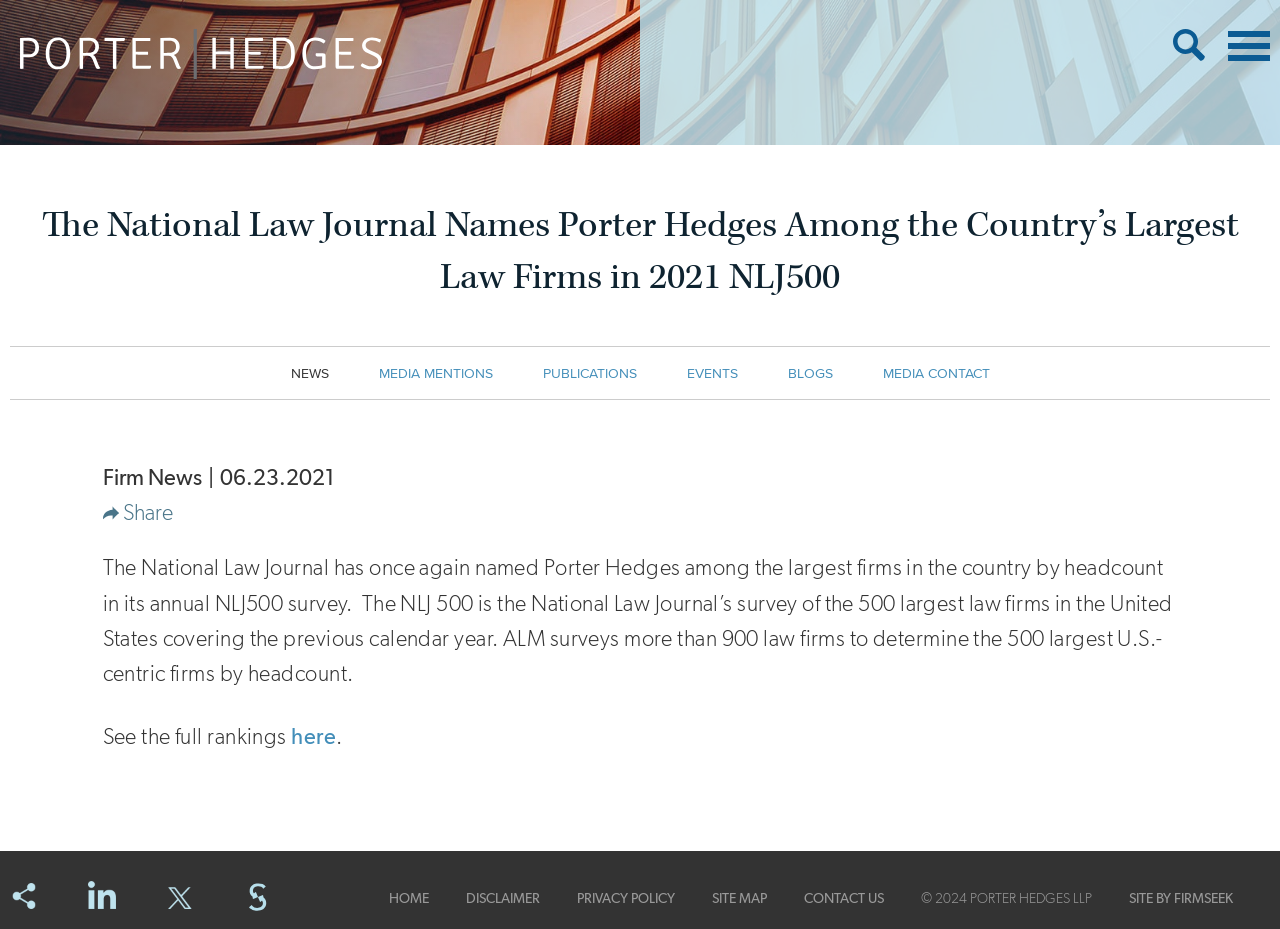Please determine the bounding box coordinates of the element to click on in order to accomplish the following task: "Read the firm news". Ensure the coordinates are four float numbers ranging from 0 to 1, i.e., [left, top, right, bottom].

[0.08, 0.499, 0.157, 0.527]